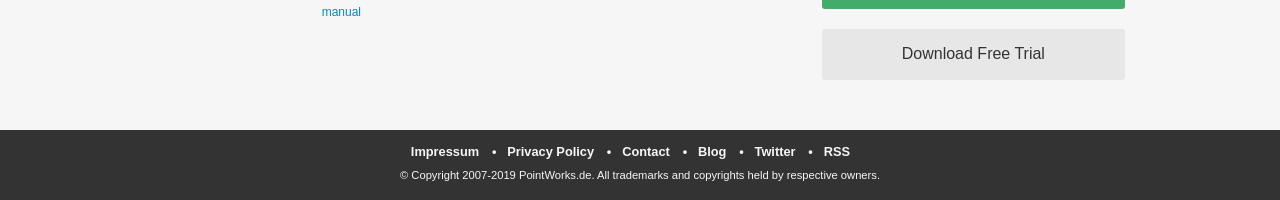Locate the bounding box coordinates of the element that needs to be clicked to carry out the instruction: "download a free trial". The coordinates should be given as four float numbers ranging from 0 to 1, i.e., [left, top, right, bottom].

[0.642, 0.144, 0.879, 0.399]